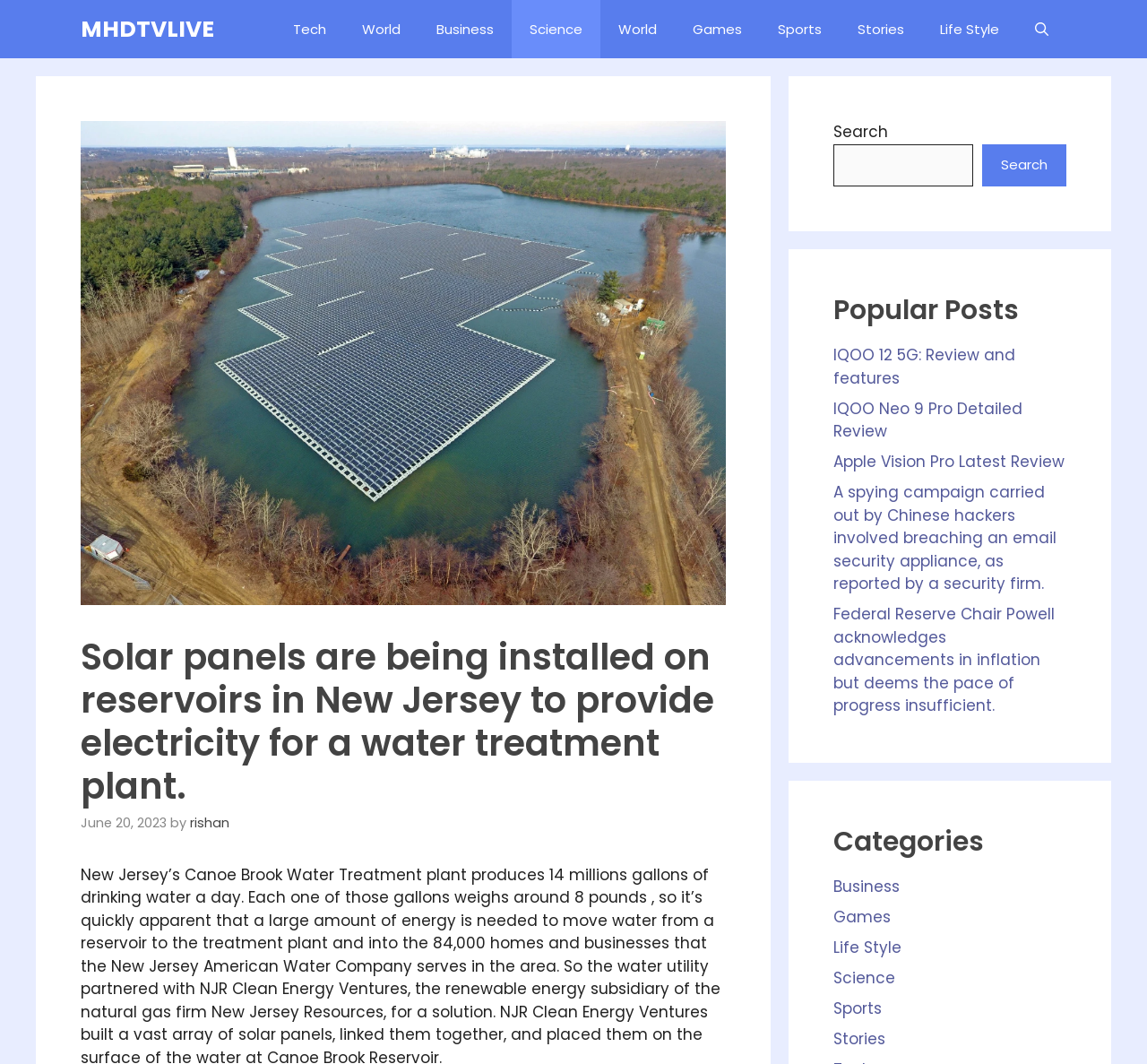Please identify the bounding box coordinates of the element on the webpage that should be clicked to follow this instruction: "view contact us". The bounding box coordinates should be given as four float numbers between 0 and 1, formatted as [left, top, right, bottom].

None